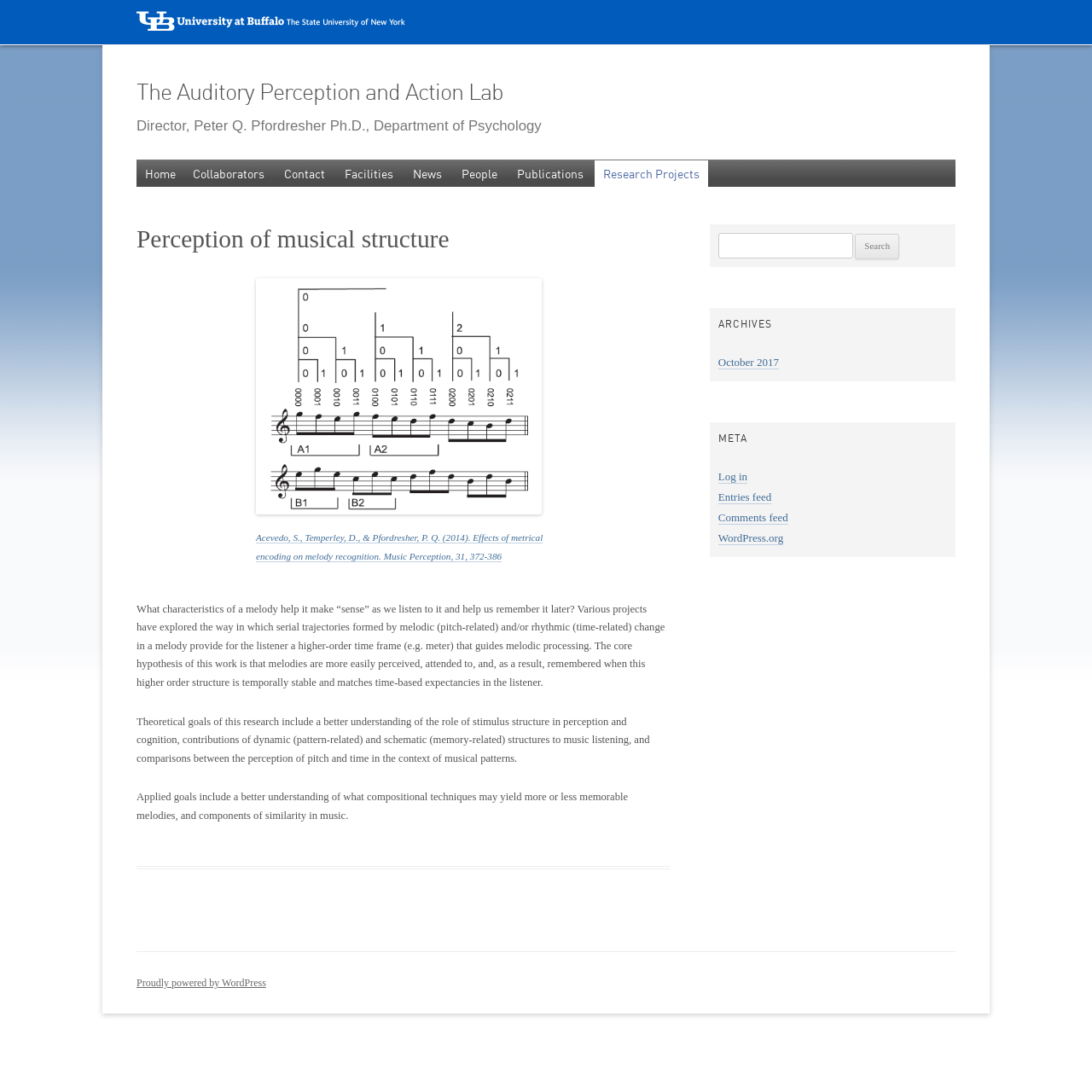Could you specify the bounding box coordinates for the clickable section to complete the following instruction: "Go to the Home page"?

[0.125, 0.147, 0.169, 0.171]